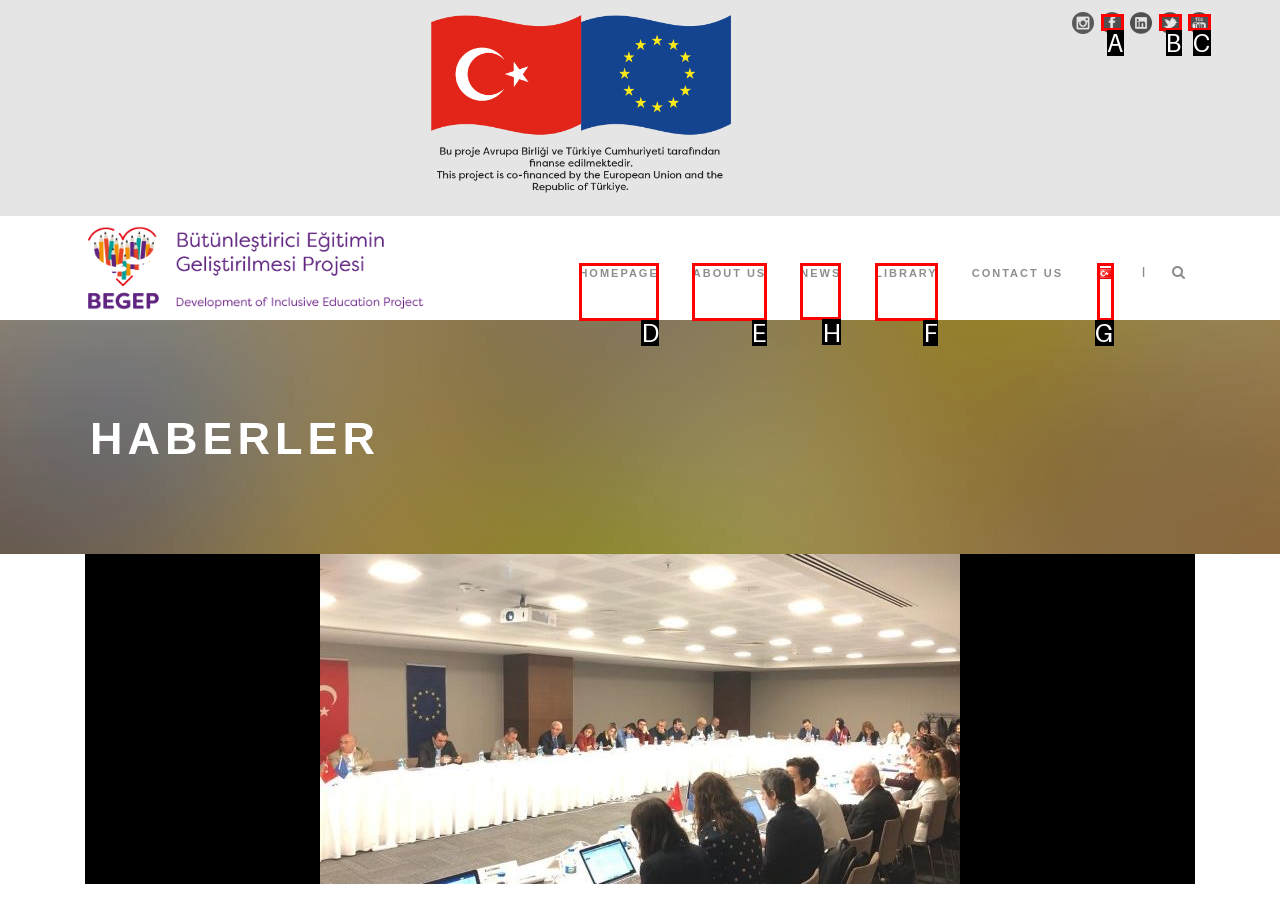Tell me the letter of the UI element I should click to accomplish the task: read NEWS based on the choices provided in the screenshot.

H